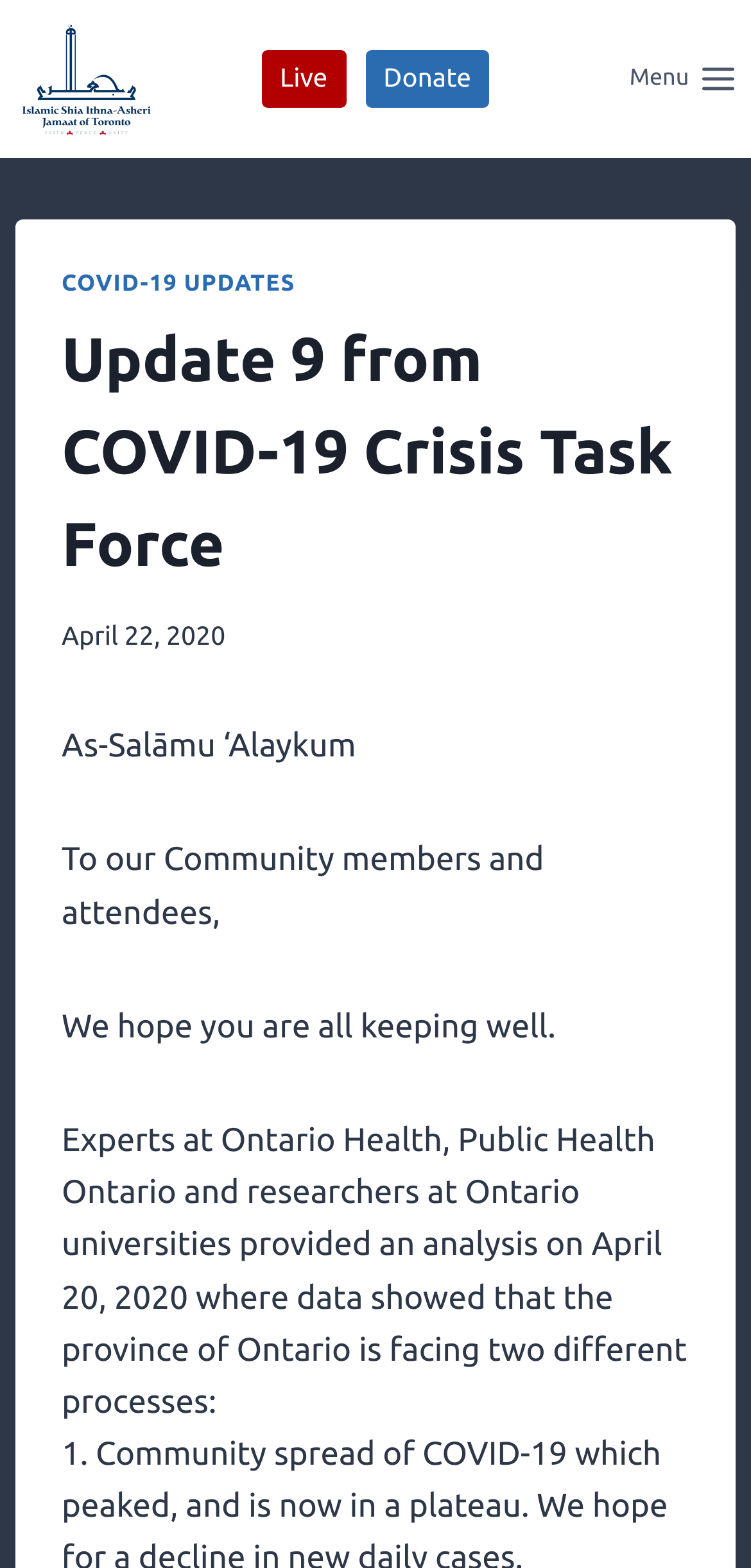Write a detailed summary of the webpage, including text, images, and layout.

The webpage is an update from the COVID-19 Crisis Task Force, specifically Update 9. At the top left, there is a link to "ISIJ of Toronto" accompanied by an image with the same name. To the right of this, there are two links, "Live" and "Donate", positioned horizontally. On the top right, there is a button to "Open menu", which is not expanded by default.

Below the top section, there is a header area that spans the width of the page. Within this header, there is a link to "COVID-19 UPDATES" on the left, followed by a heading that reads "Update 9 from COVID-19 Crisis Task Force". To the right of the heading, there is a time element displaying the date "April 22, 2020".

Below the header, there are four paragraphs of text. The first paragraph starts with a greeting, "As-Salāmu ‘Alaykum", followed by a message to community members and attendees, expressing hope for their well-being. The second paragraph discusses an analysis provided by experts at Ontario Health, Public Health Ontario, and researchers at Ontario universities, which showed that the province of Ontario is facing two different processes.